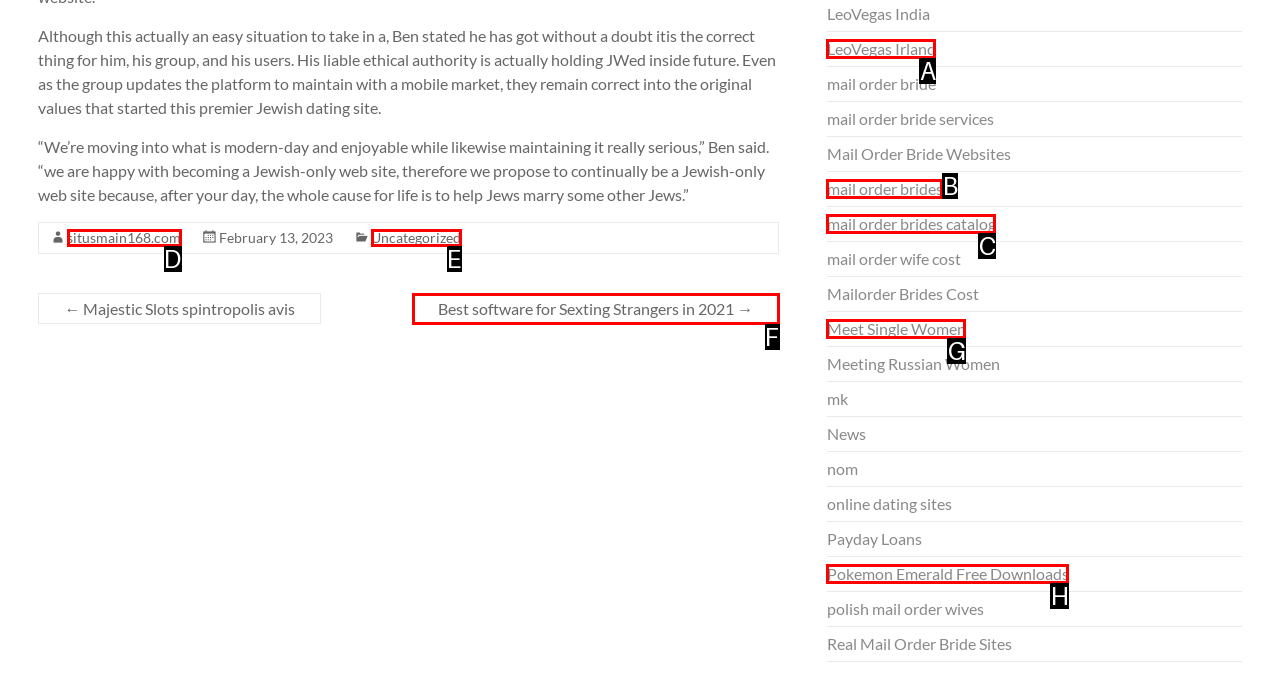Select the option that aligns with the description: situsmain168.com
Respond with the letter of the correct choice from the given options.

D